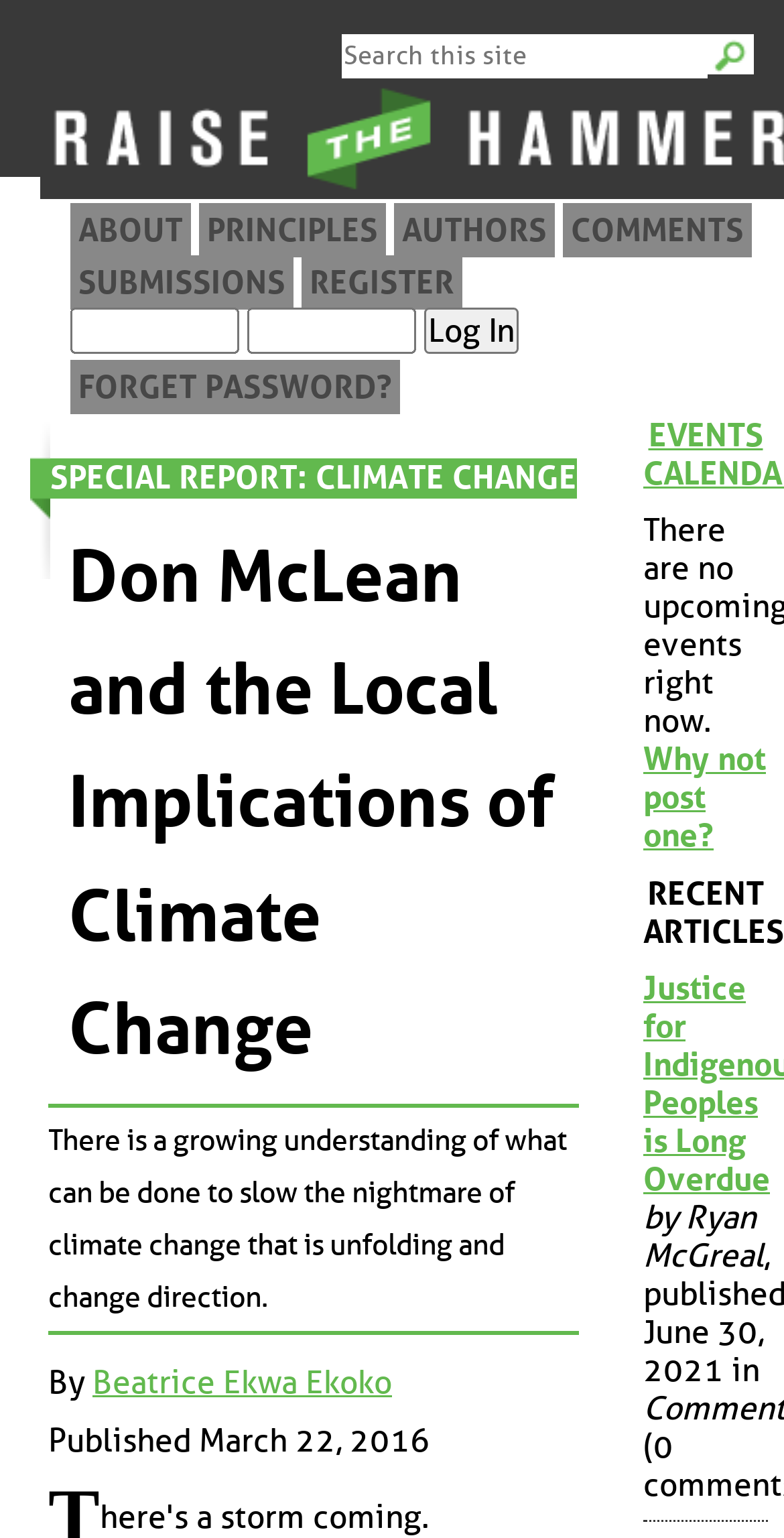Identify the bounding box of the HTML element described as: "Authors".

[0.503, 0.131, 0.708, 0.167]